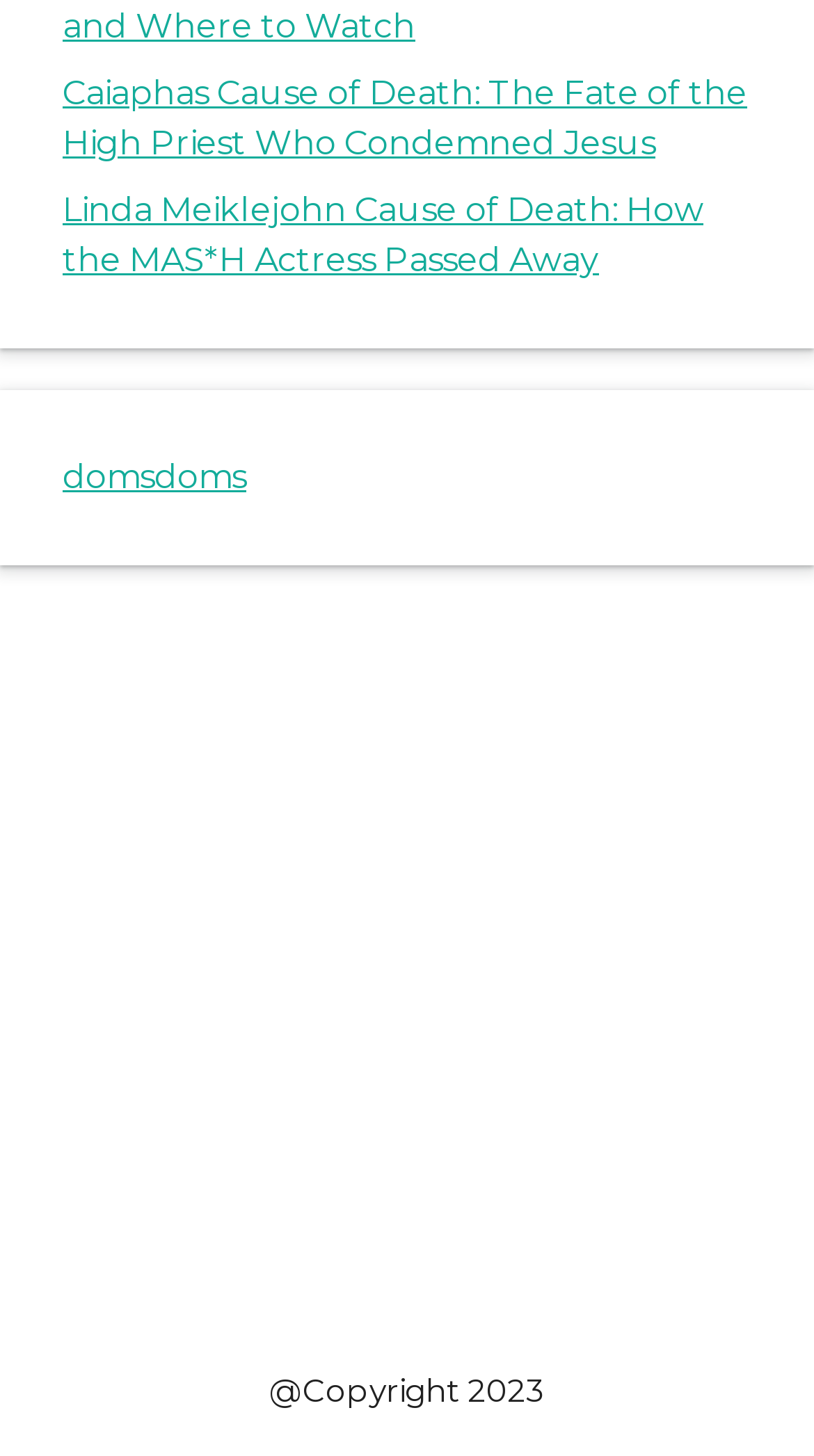Pinpoint the bounding box coordinates of the element that must be clicked to accomplish the following instruction: "Read about Caiaphas Cause of Death". The coordinates should be in the format of four float numbers between 0 and 1, i.e., [left, top, right, bottom].

[0.077, 0.05, 0.918, 0.112]